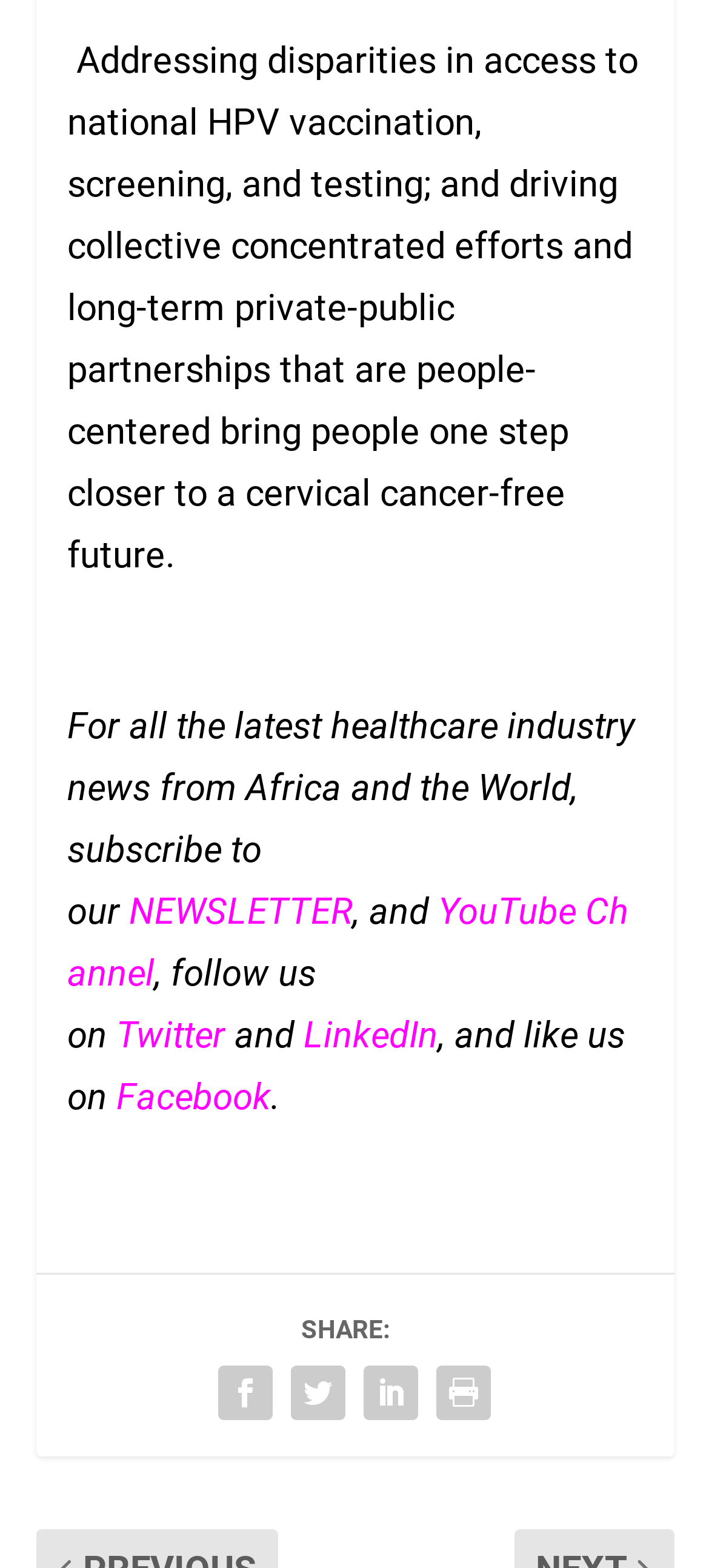Find the bounding box coordinates for the area that should be clicked to accomplish the instruction: "Follow on Twitter".

[0.164, 0.646, 0.318, 0.674]